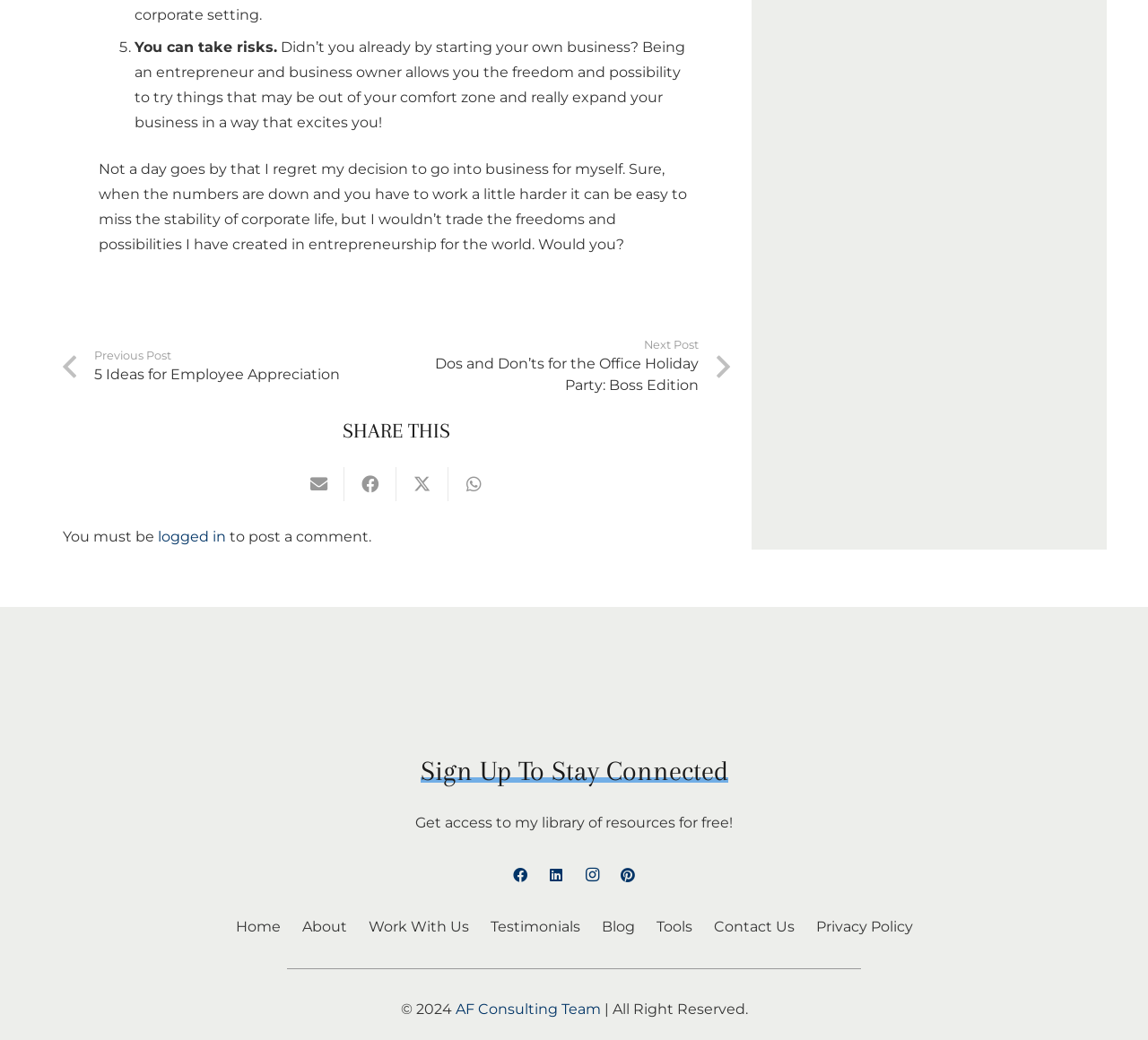Indicate the bounding box coordinates of the element that must be clicked to execute the instruction: "Click on the 'Previous Post' link". The coordinates should be given as four float numbers between 0 and 1, i.e., [left, top, right, bottom].

[0.055, 0.323, 0.345, 0.381]